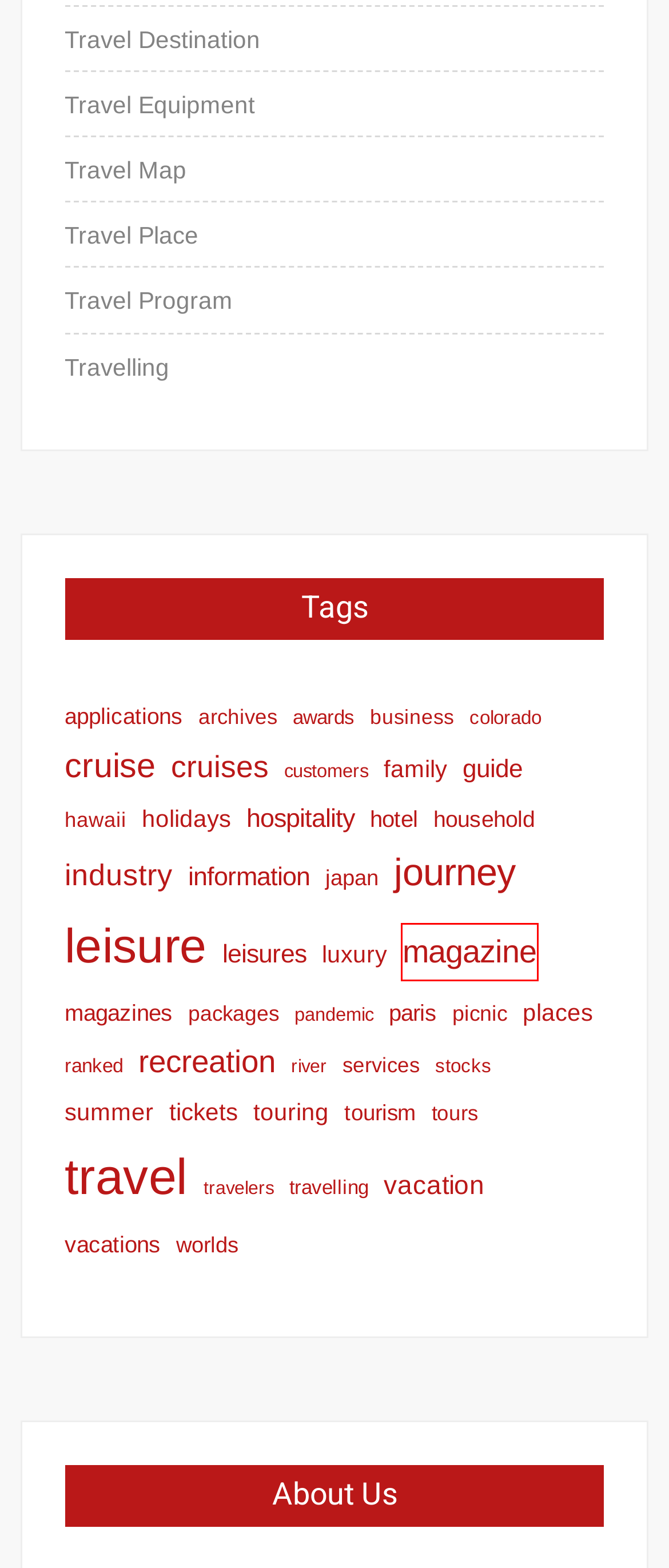Examine the screenshot of a webpage with a red rectangle bounding box. Select the most accurate webpage description that matches the new webpage after clicking the element within the bounding box. Here are the candidates:
A. travelling | 512megas.com
B. magazine | 512megas.com
C. places | 512megas.com
D. guide | 512megas.com
E. household | 512megas.com
F. Travelling | 512megas.com
G. Travel Map | 512megas.com
H. travel | 512megas.com

B